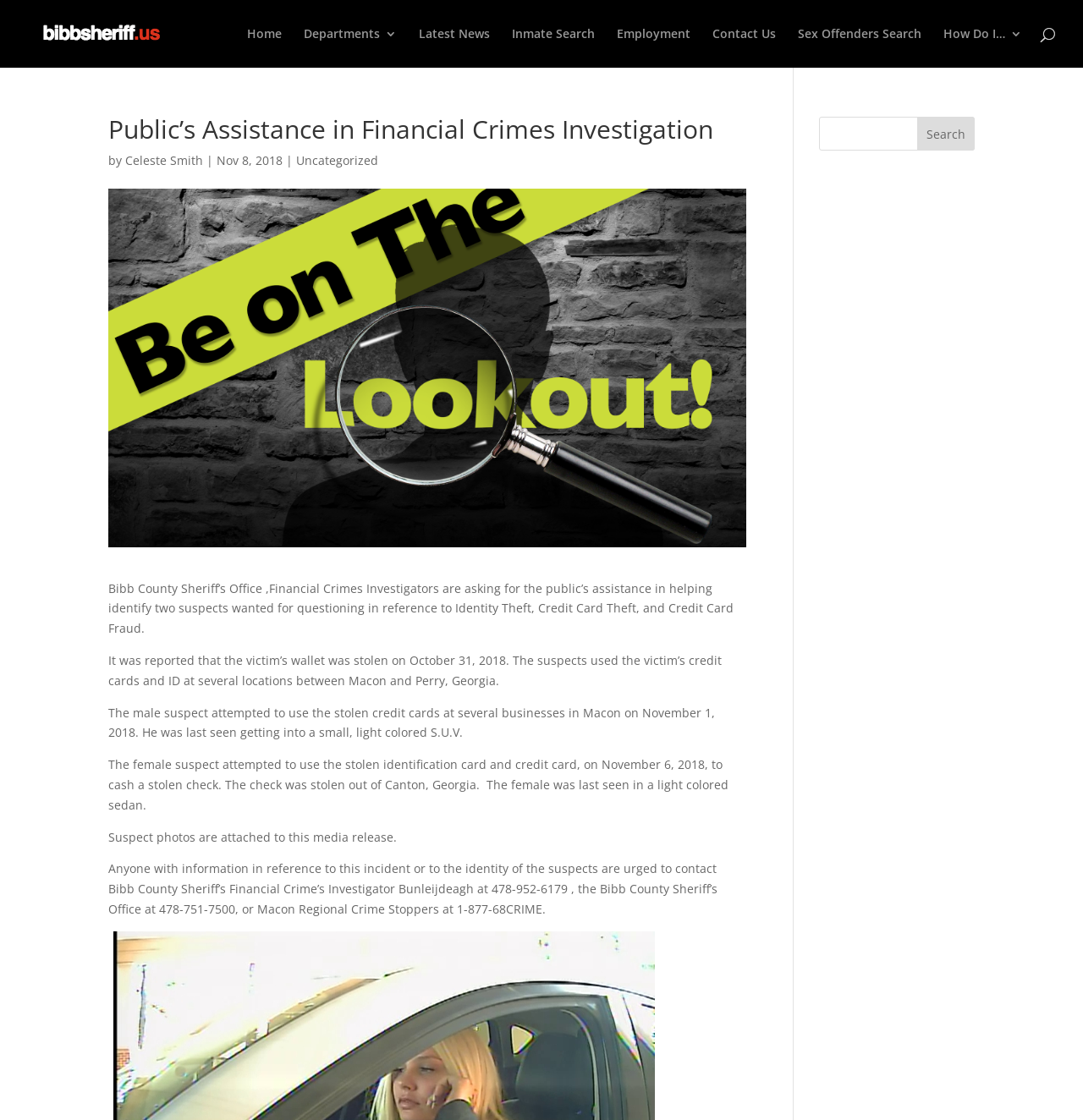Identify the primary heading of the webpage and provide its text.

Public’s Assistance in Financial Crimes Investigation